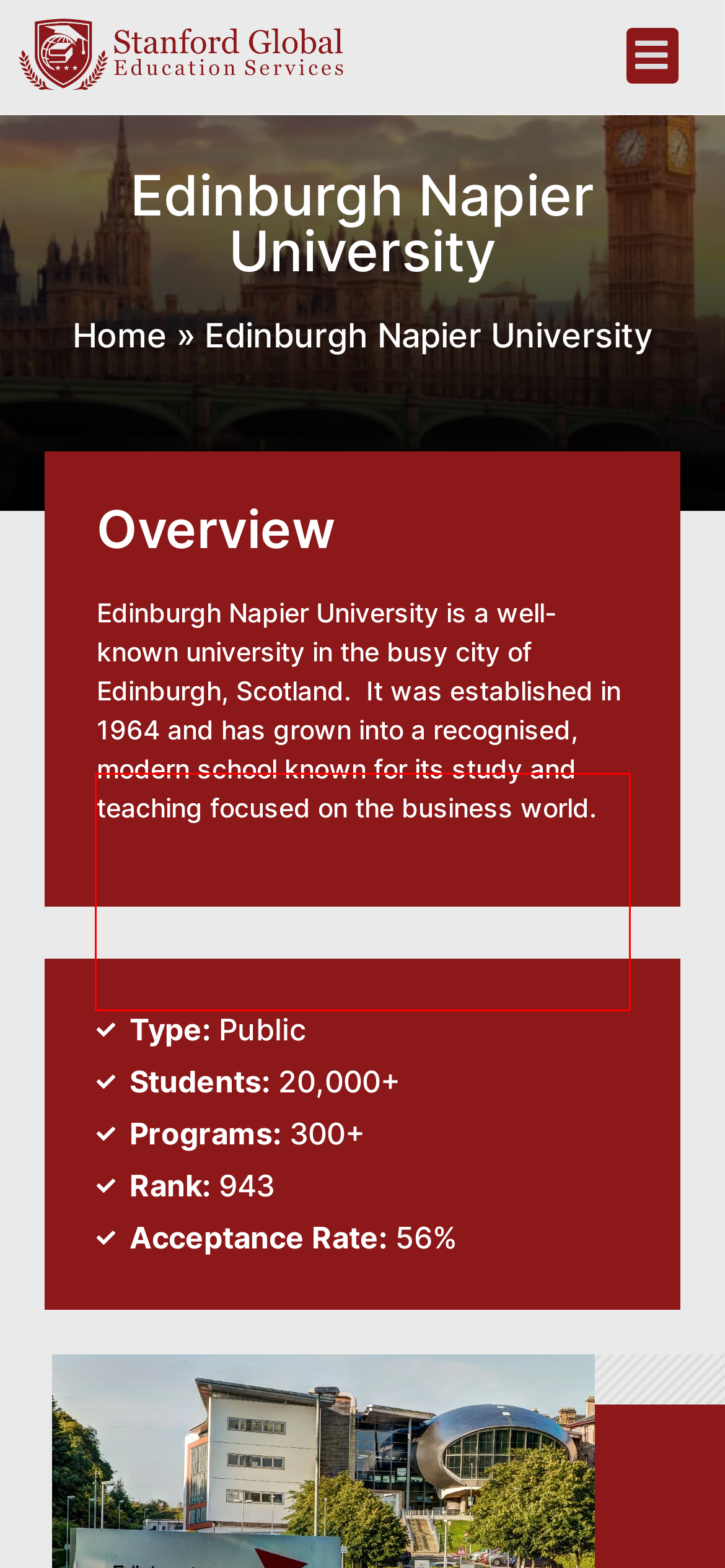You are given a webpage screenshot with a red bounding box around a UI element. Extract and generate the text inside this red bounding box.

Edinburgh Napier University is a well-known university in the busy city of Edinburgh, Scotland. It was established in 1964 and has grown into a recognised, modern school known for its study and teaching focused on the business world.